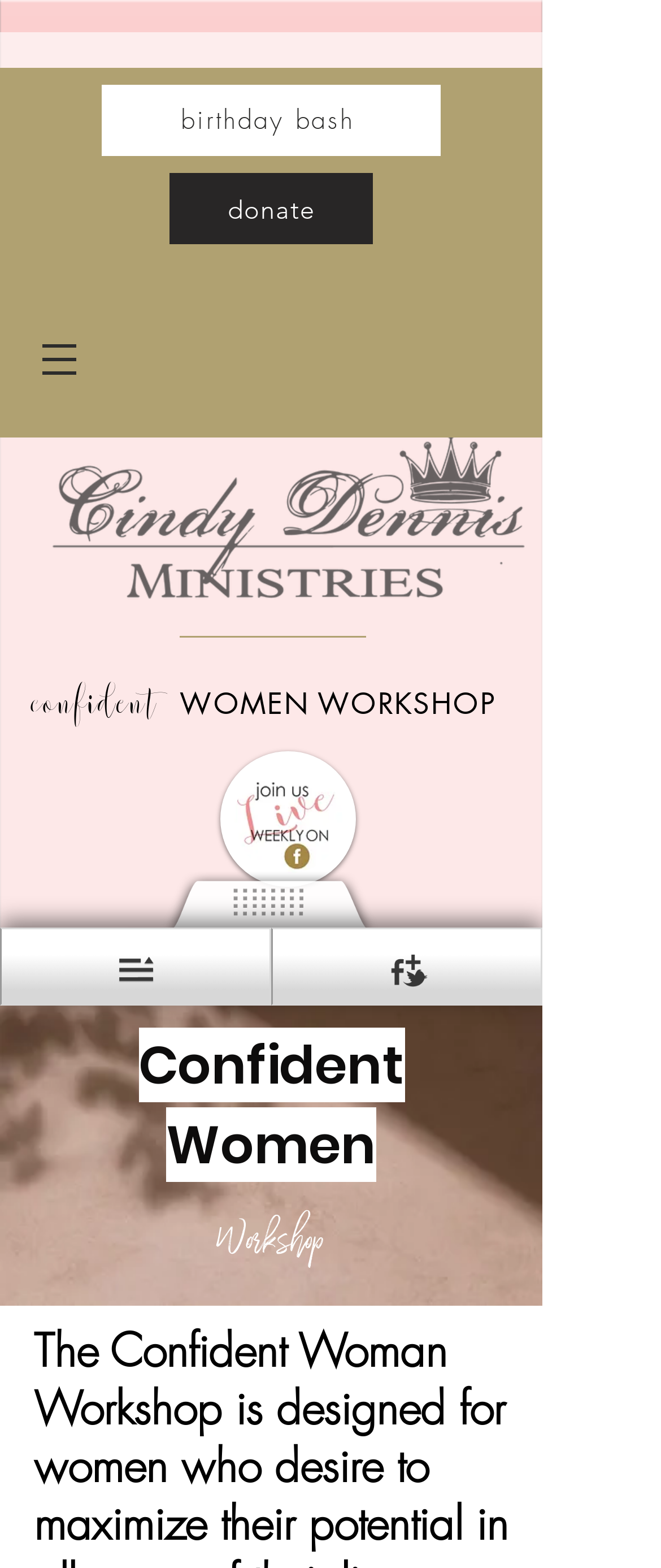How many links are there in the top navigation bar?
By examining the image, provide a one-word or phrase answer.

3